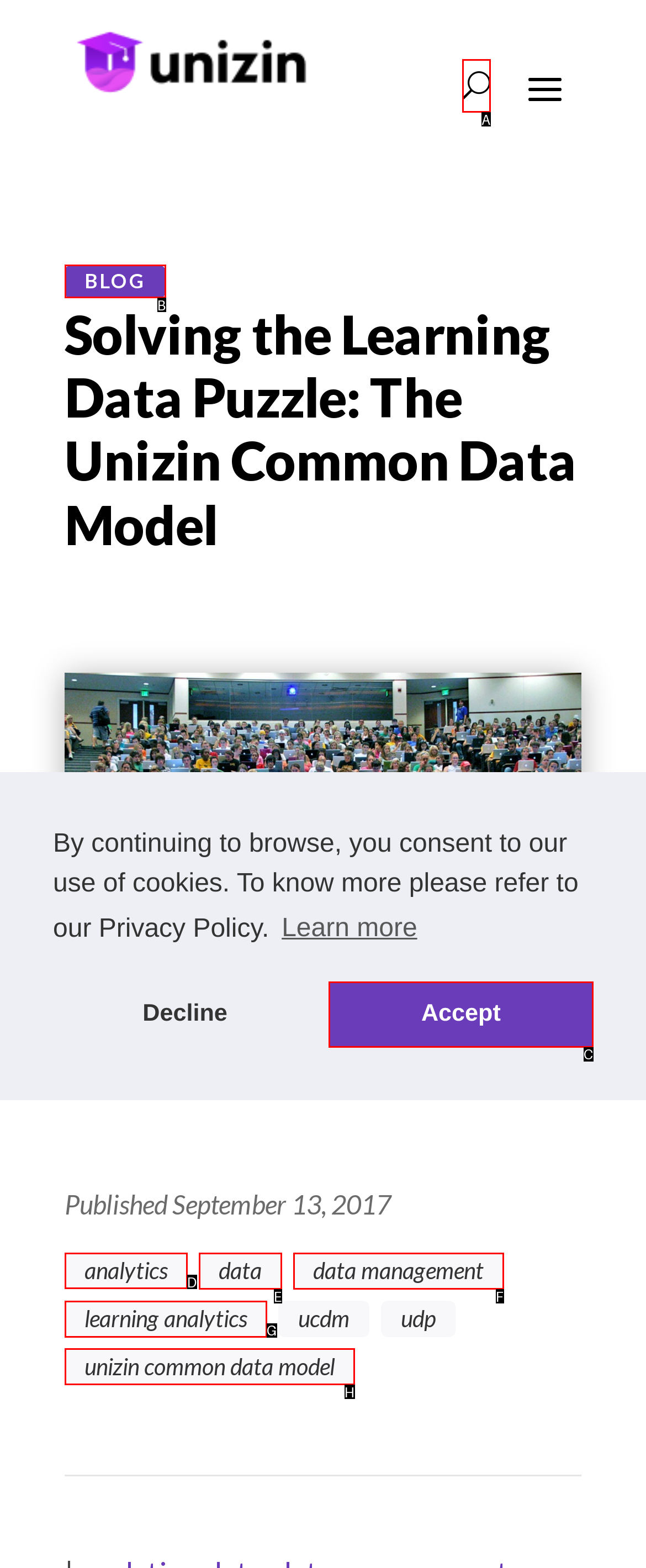Determine the right option to click to perform this task: visit the analytics page
Answer with the correct letter from the given choices directly.

D